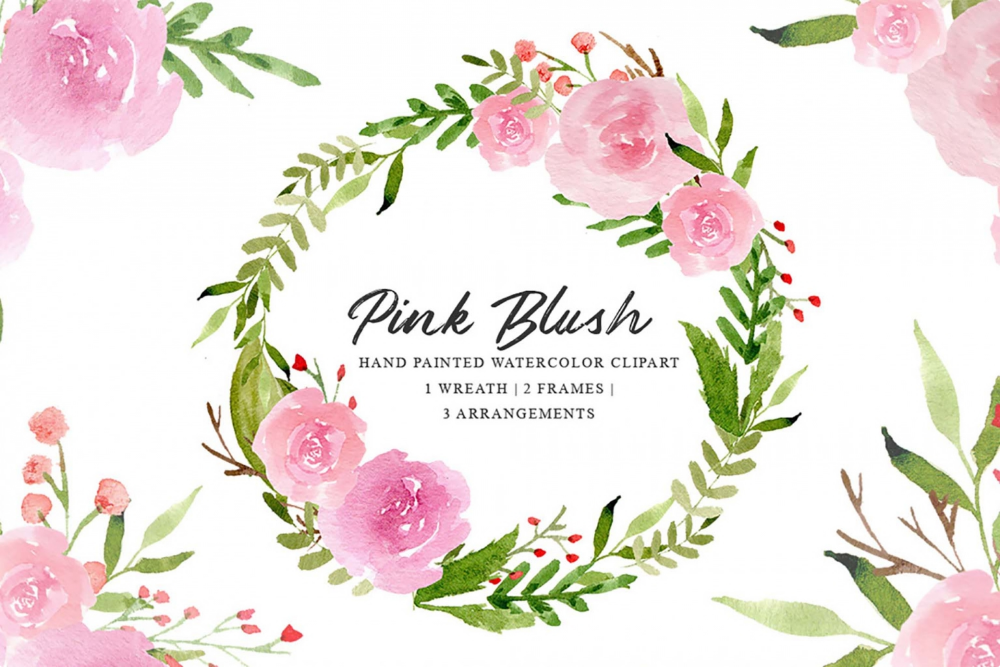Generate a comprehensive description of the image.

This image showcases the "Pink Blush" watercolor floral graphics, a beautifully designed collection of hand-painted clipart. The focal point is a delicate wreath composed of soft pink roses, greenery, and subtle accents of red berries, evoking a serene and romantic aesthetic. The center of the wreath prominently features the title "Pink Blush" in elegant lettering, accompanied by the description "HAND PAINTED WATERCOLOR CLIPART," which highlights the artistic quality of these graphics. The set includes one wreath, two frames, and three arrangements, making it perfect for various creative projects such as invitations, home decor, and product packaging. The overall palette of soft pinks and lush greens creates a calming visual harmony, inviting viewers to explore the joy of watercolor artistry.